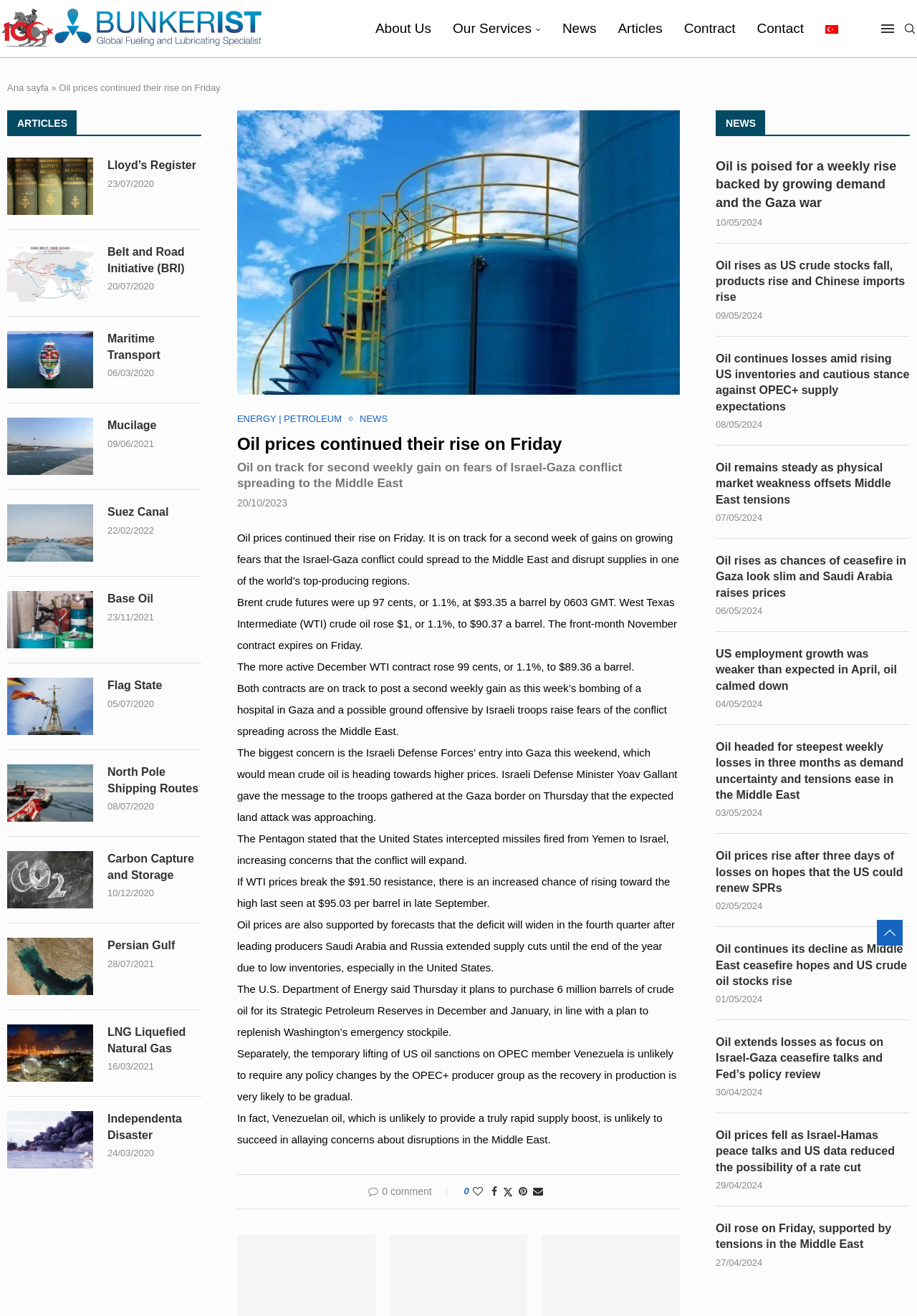Identify the bounding box coordinates for the UI element described as follows: Belt and Road Initiative (BRI). Use the format (top-left x, top-left y, bottom-right x, bottom-right y) and ensure all values are floating point numbers between 0 and 1.

[0.117, 0.186, 0.219, 0.21]